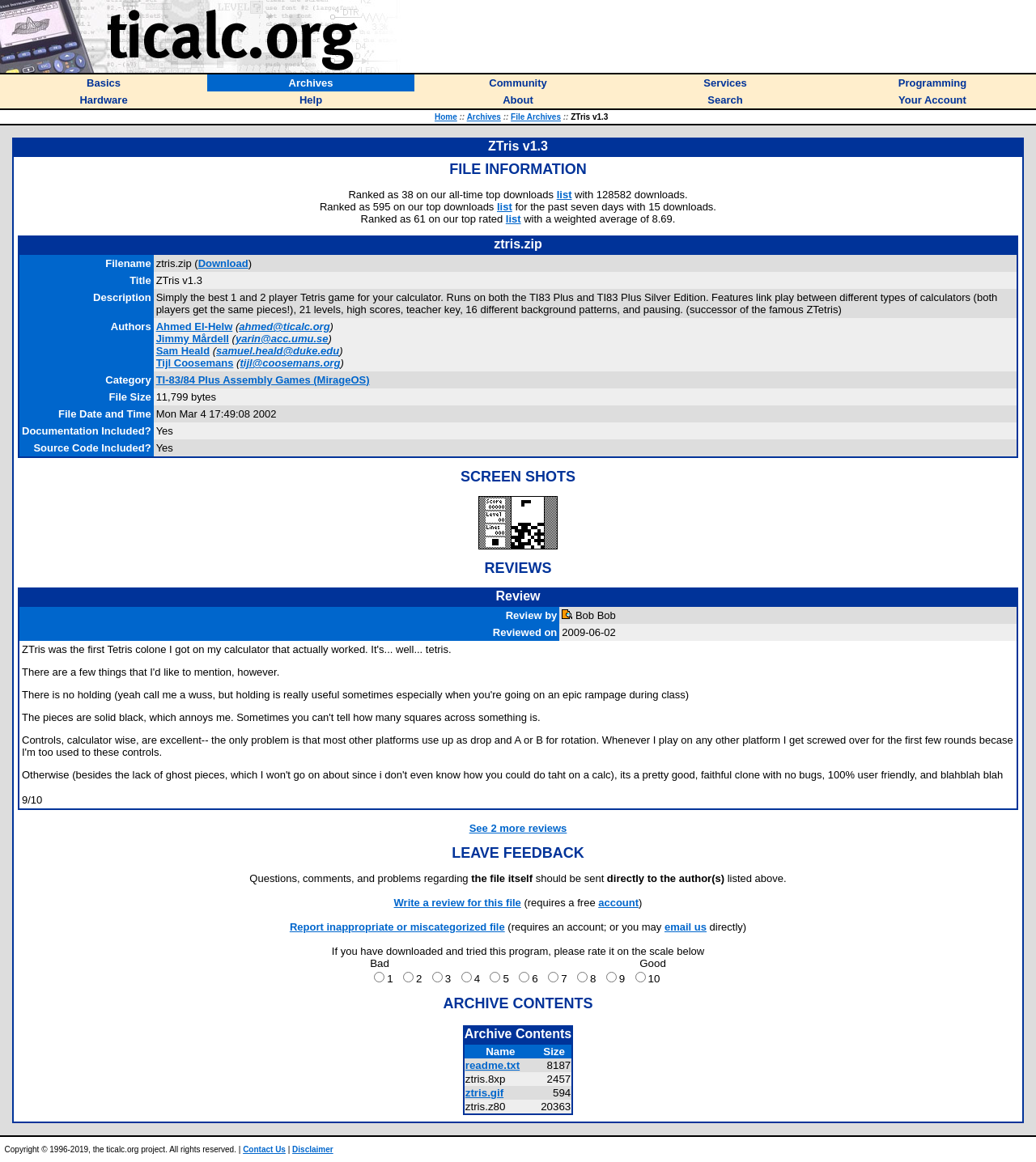Please provide a comprehensive response to the question below by analyzing the image: 
What is the category of the file?

The category of the file can be found in the table with the filename, title, description, authors, and other details. The category is 'TI-83/84 Plus Assembly Games' which is a type of calculator game.